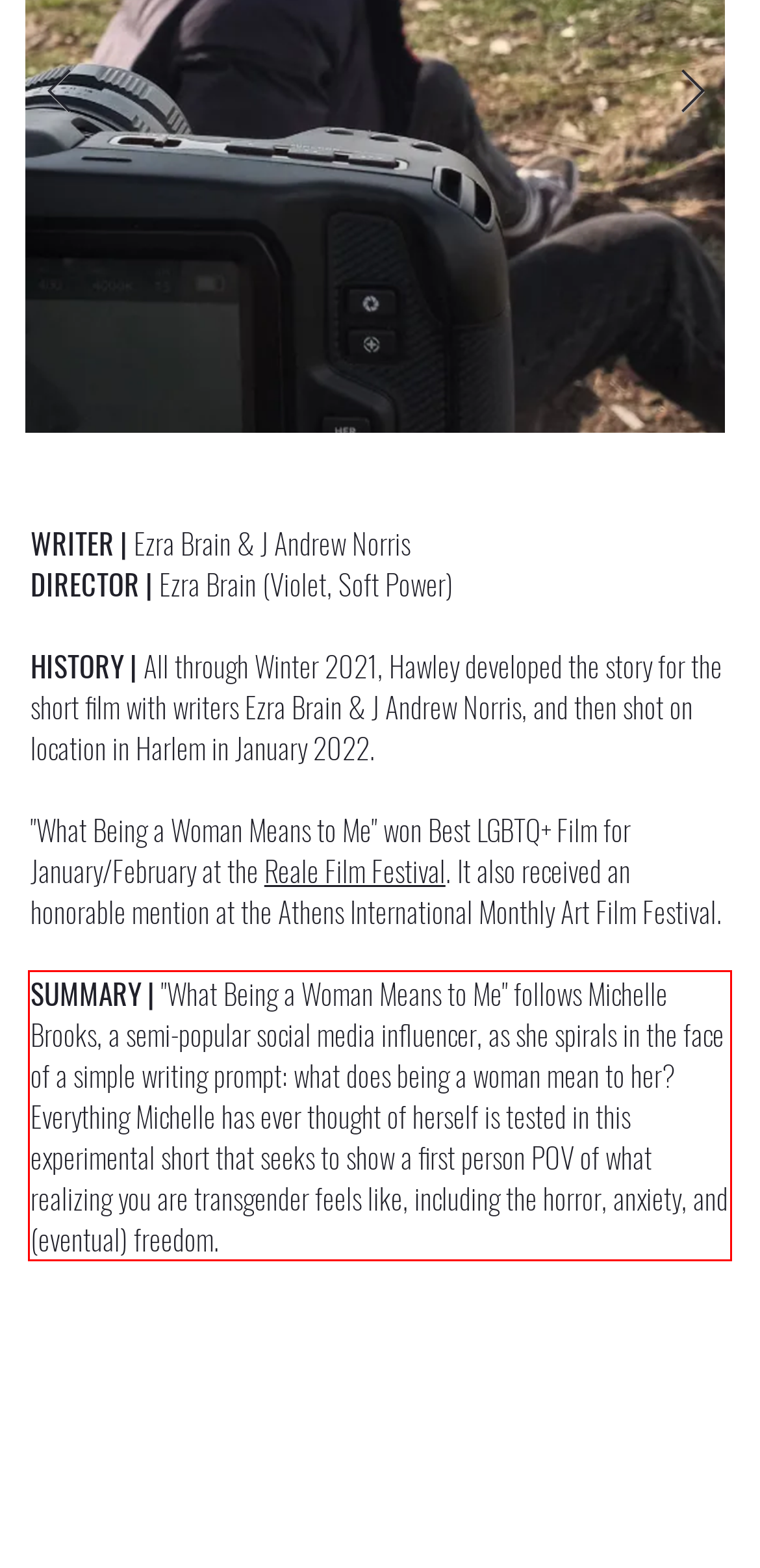Examine the webpage screenshot and use OCR to recognize and output the text within the red bounding box.

SUMMARY | "What Being a Woman Means to Me" follows Michelle Brooks, a semi-popular social media influencer, as she spirals in the face of a simple writing prompt: what does being a woman mean to her? Everything Michelle has ever thought of herself is tested in this experimental short that seeks to show a first person POV of what realizing you are transgender feels like, including the horror, anxiety, and (eventual) freedom.